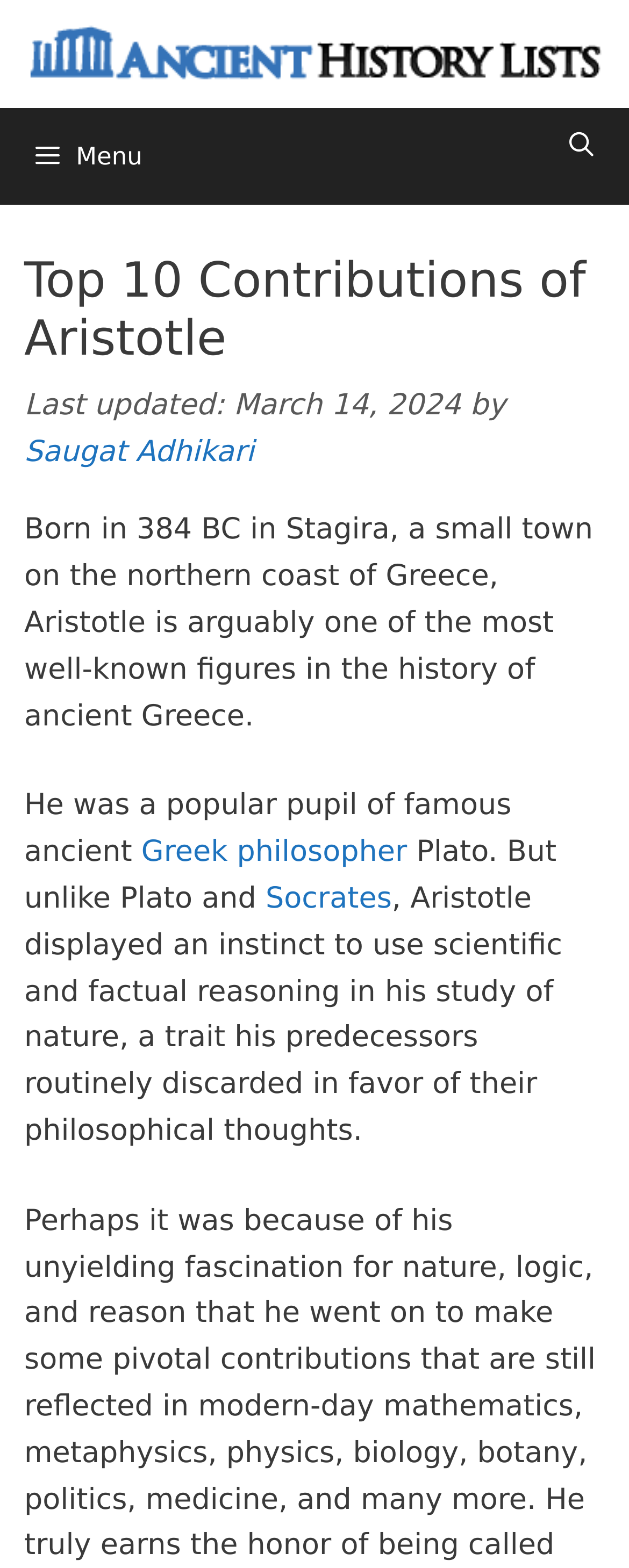Refer to the element description Socrates and identify the corresponding bounding box in the screenshot. Format the coordinates as (top-left x, top-left y, bottom-right x, bottom-right y) with values in the range of 0 to 1.

[0.422, 0.562, 0.623, 0.584]